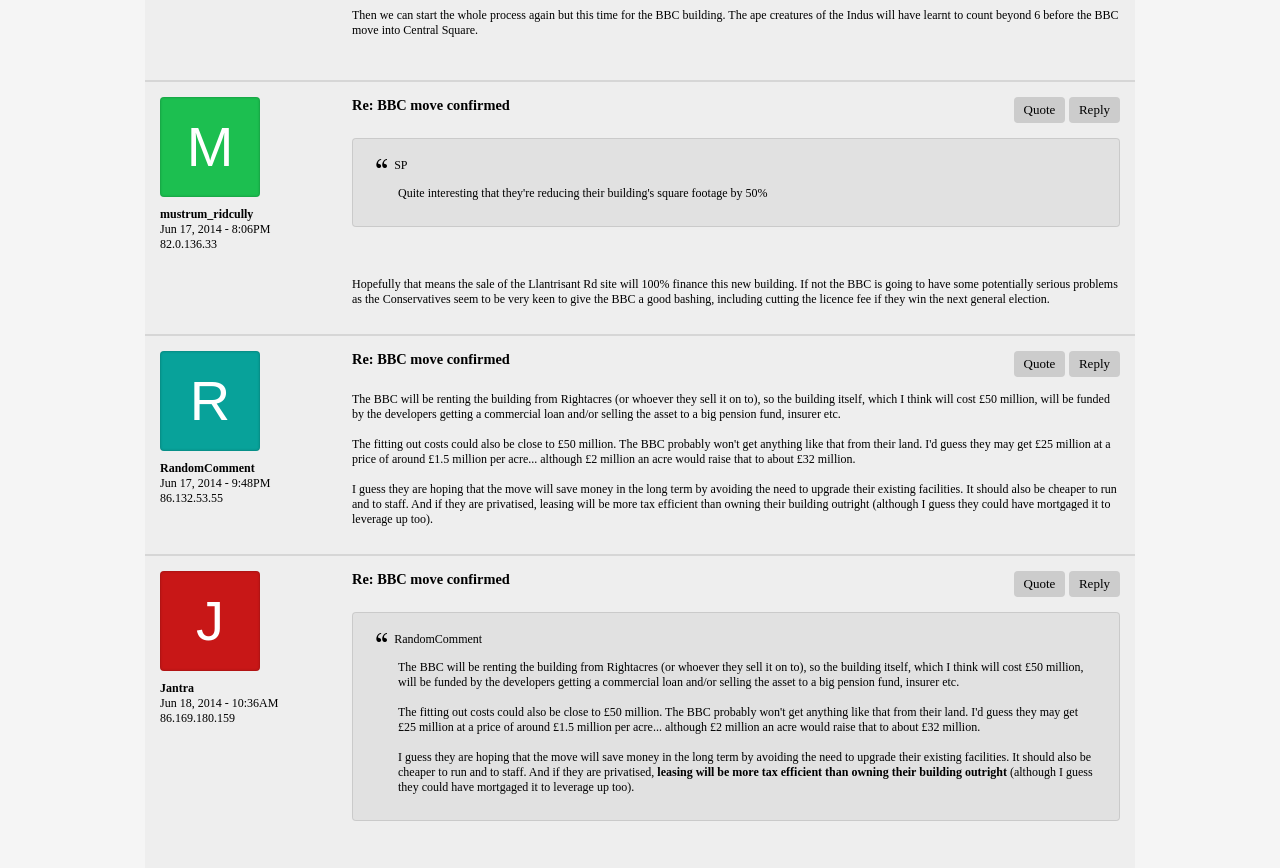Determine the bounding box coordinates for the UI element matching this description: "alt="women employment"".

None